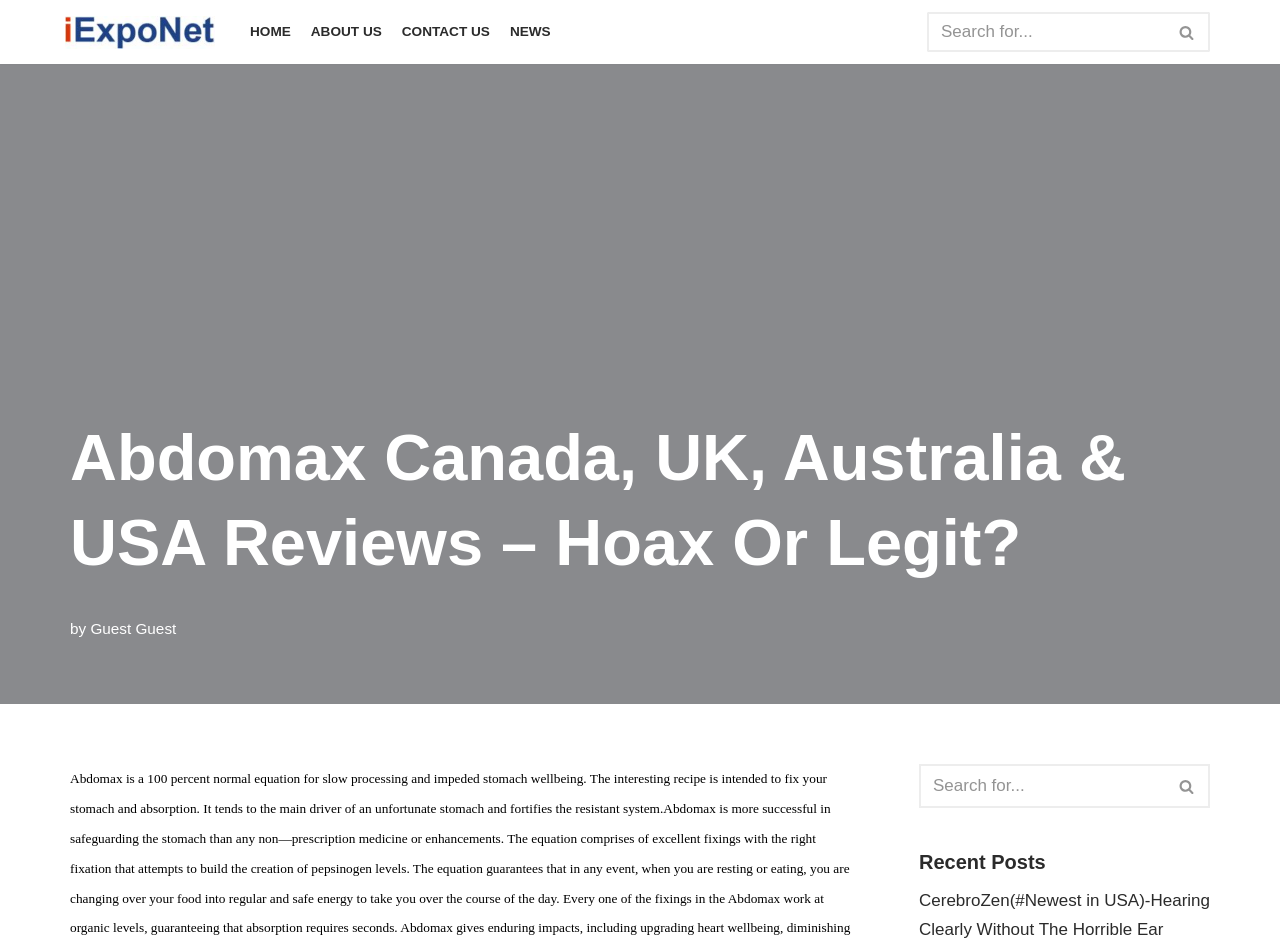Using the provided element description: "Skip to content", identify the bounding box coordinates. The coordinates should be four floats between 0 and 1 in the order [left, top, right, bottom].

[0.0, 0.034, 0.023, 0.055]